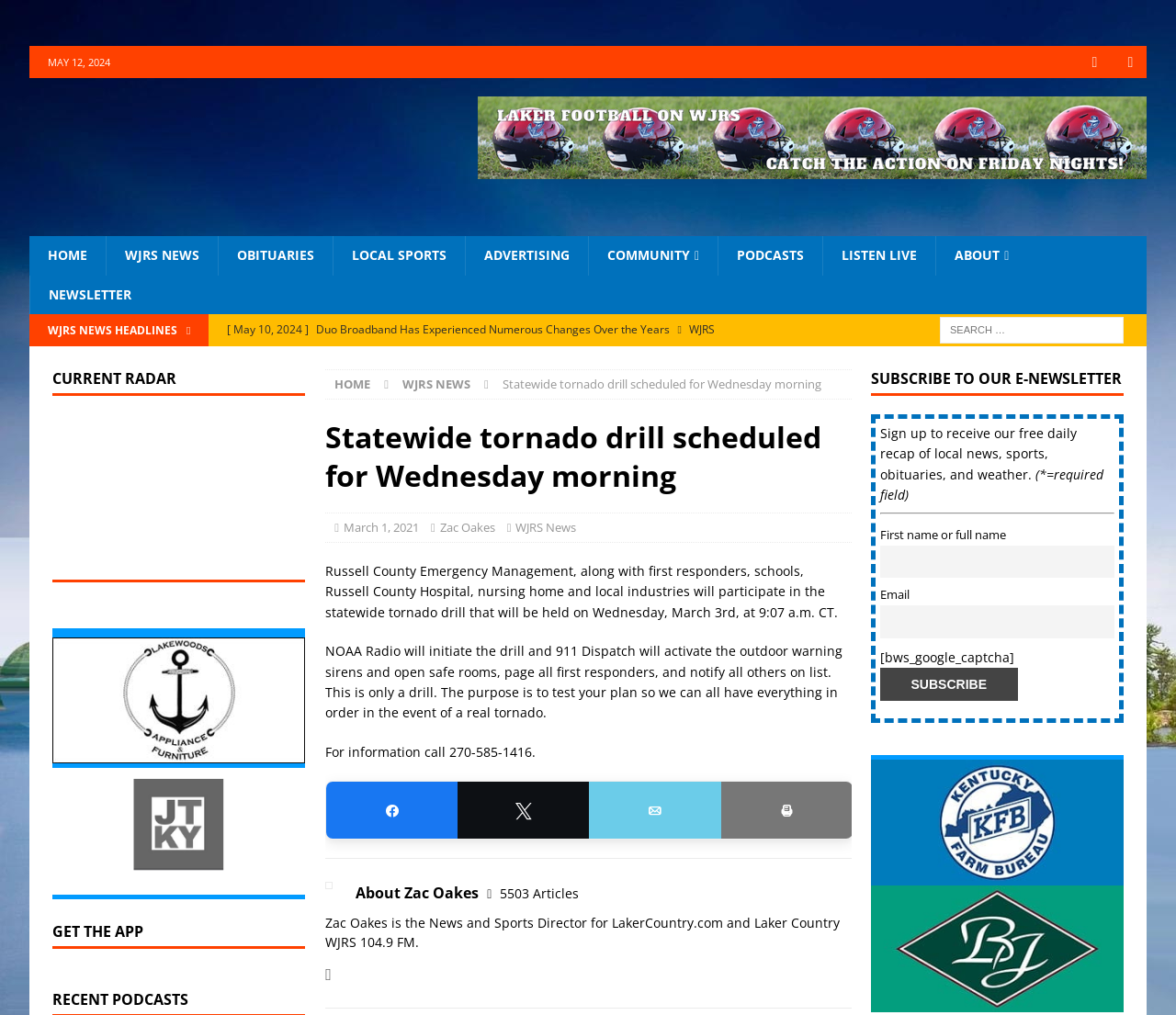What is the purpose of the statewide tornado drill?
Examine the image and provide an in-depth answer to the question.

I found the answer by reading the article, which states 'The purpose is to test your plan so we can all have everything in order in the event of a real tornado.' The purpose of the drill is to test the plan.